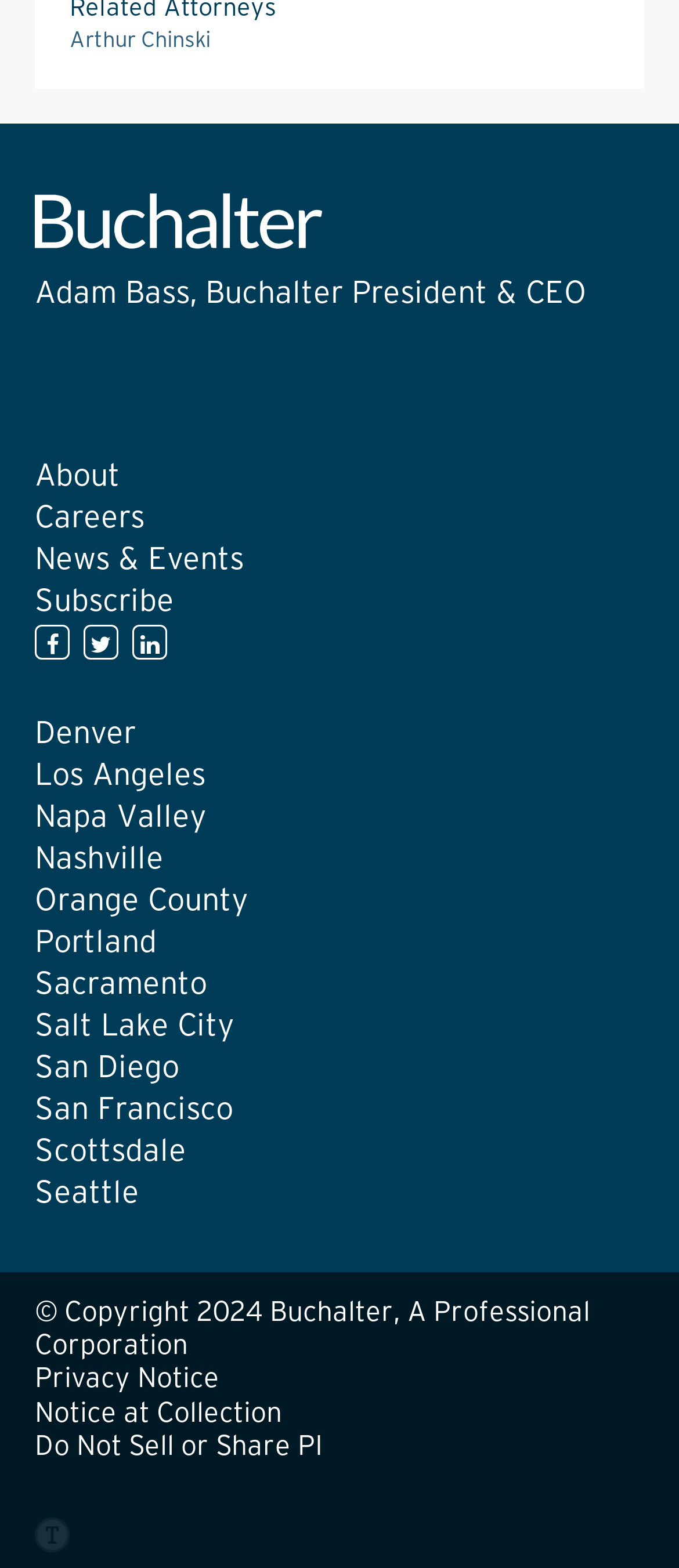How many social media links are there? Examine the screenshot and reply using just one word or a brief phrase.

3